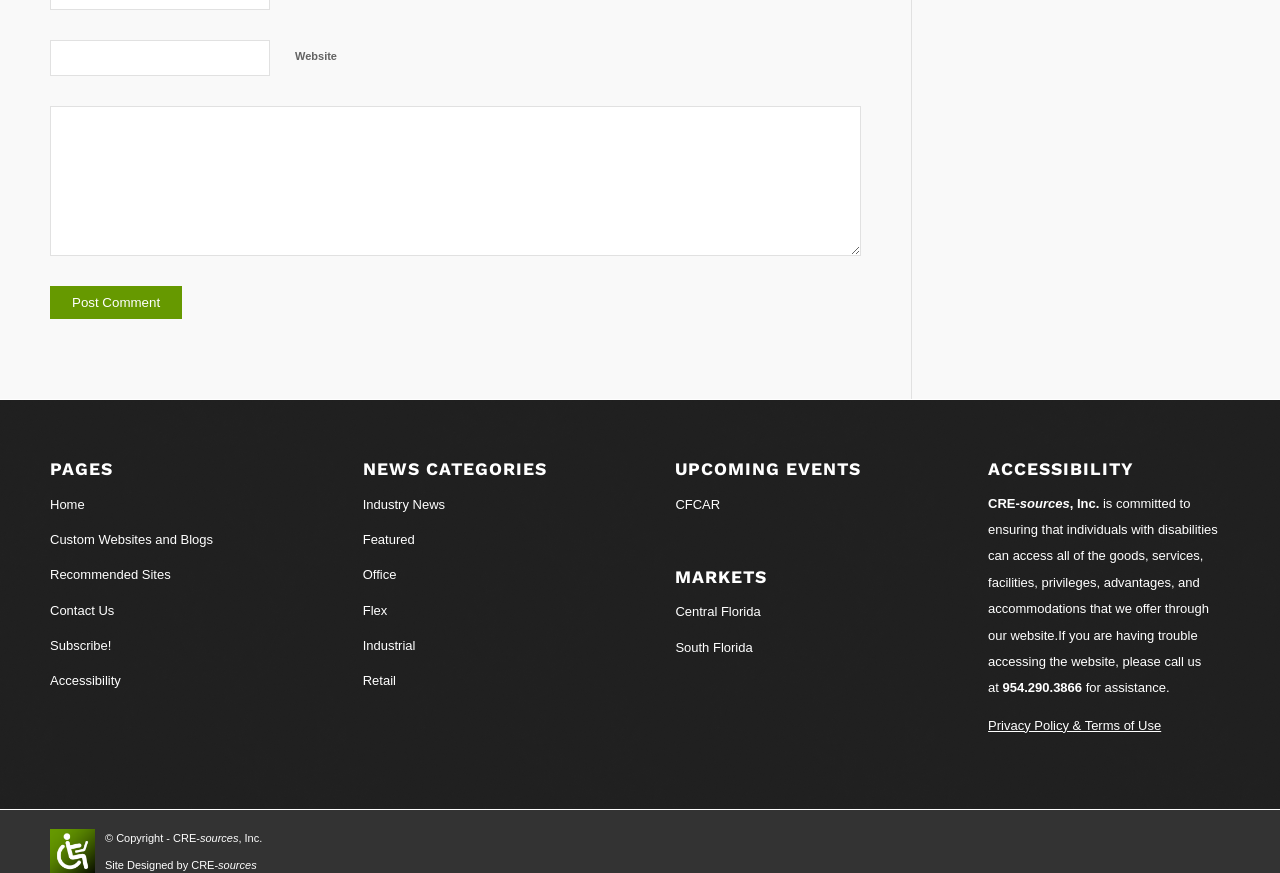Find the bounding box coordinates of the element I should click to carry out the following instruction: "View Industry News".

[0.283, 0.558, 0.472, 0.599]